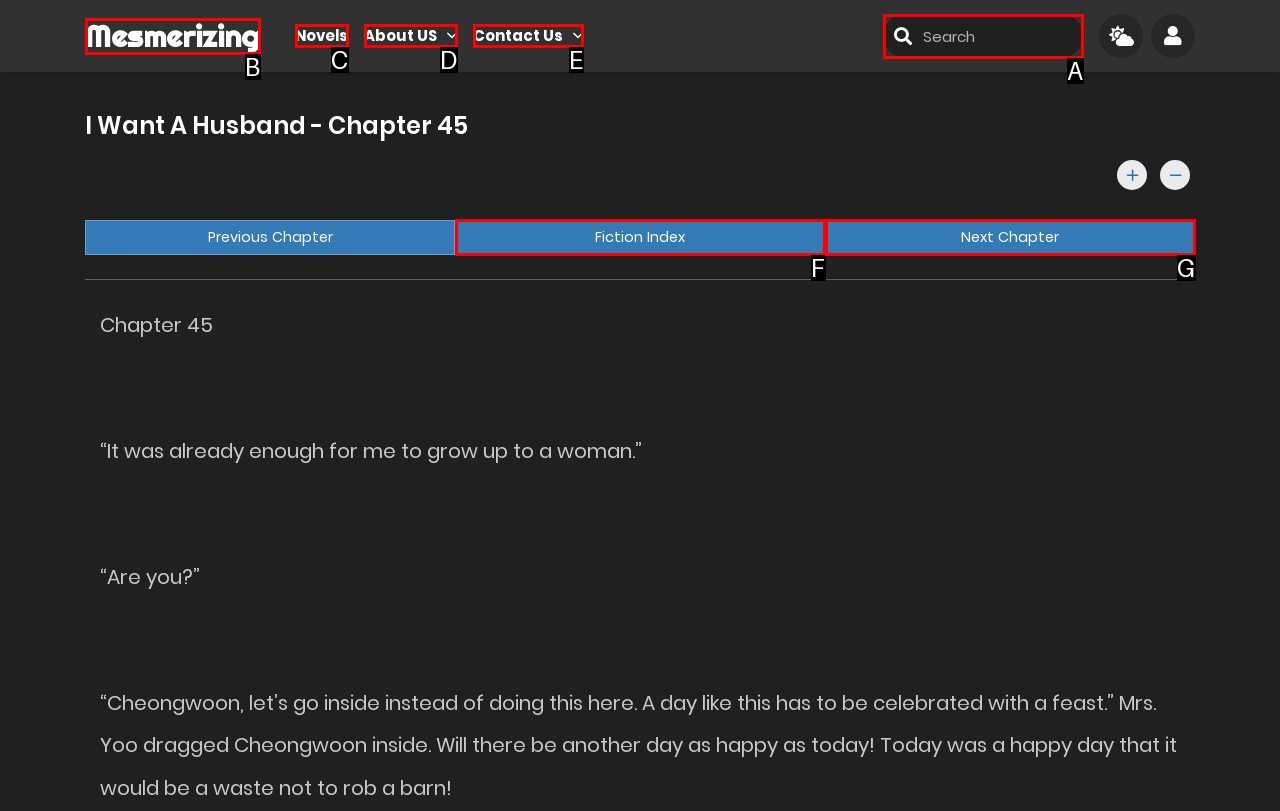Choose the UI element that best aligns with the description: MesmerizingMM
Respond with the letter of the chosen option directly.

B